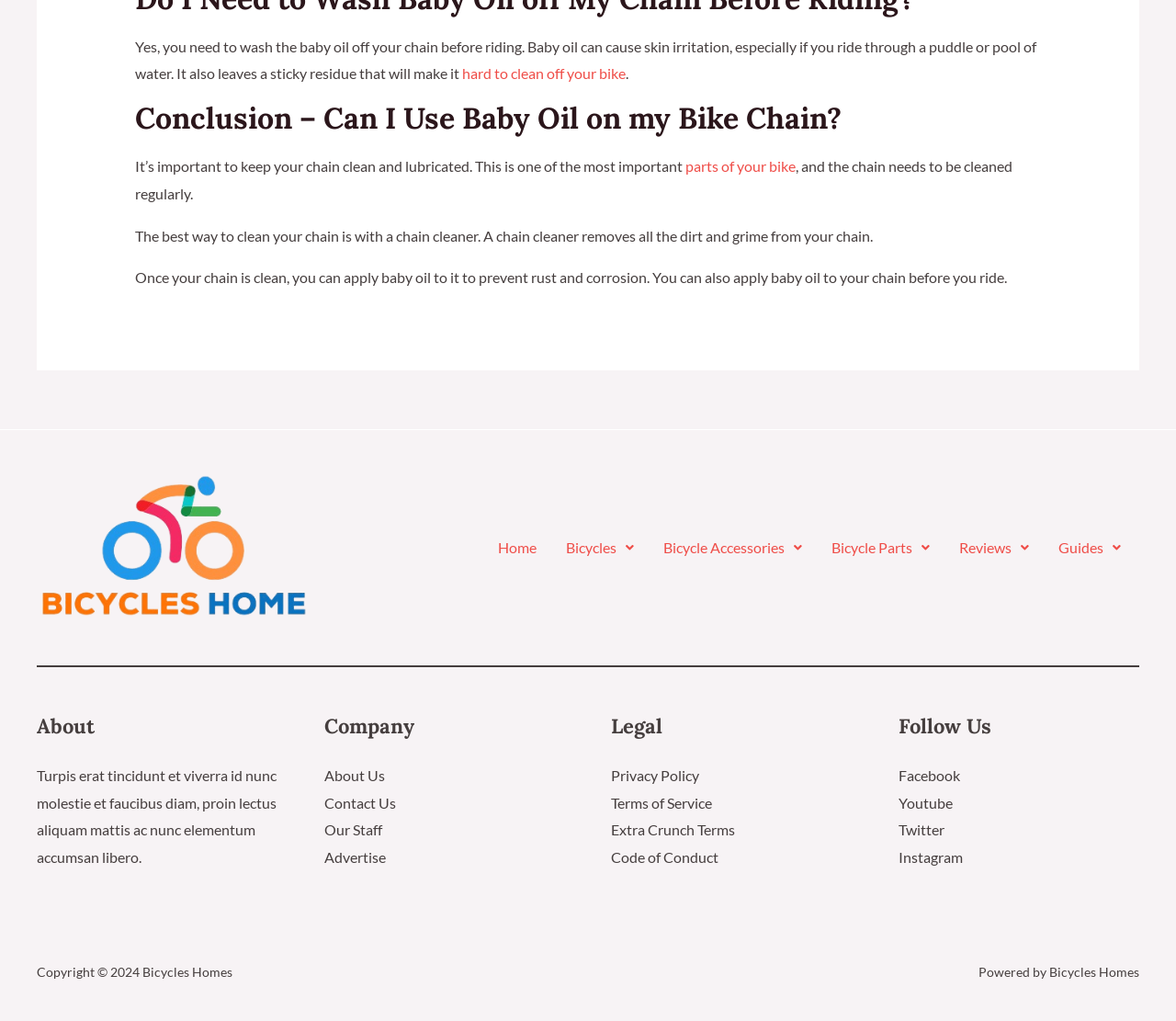Locate the bounding box coordinates of the area where you should click to accomplish the instruction: "Click the 'Reviews' link".

[0.803, 0.529, 0.887, 0.543]